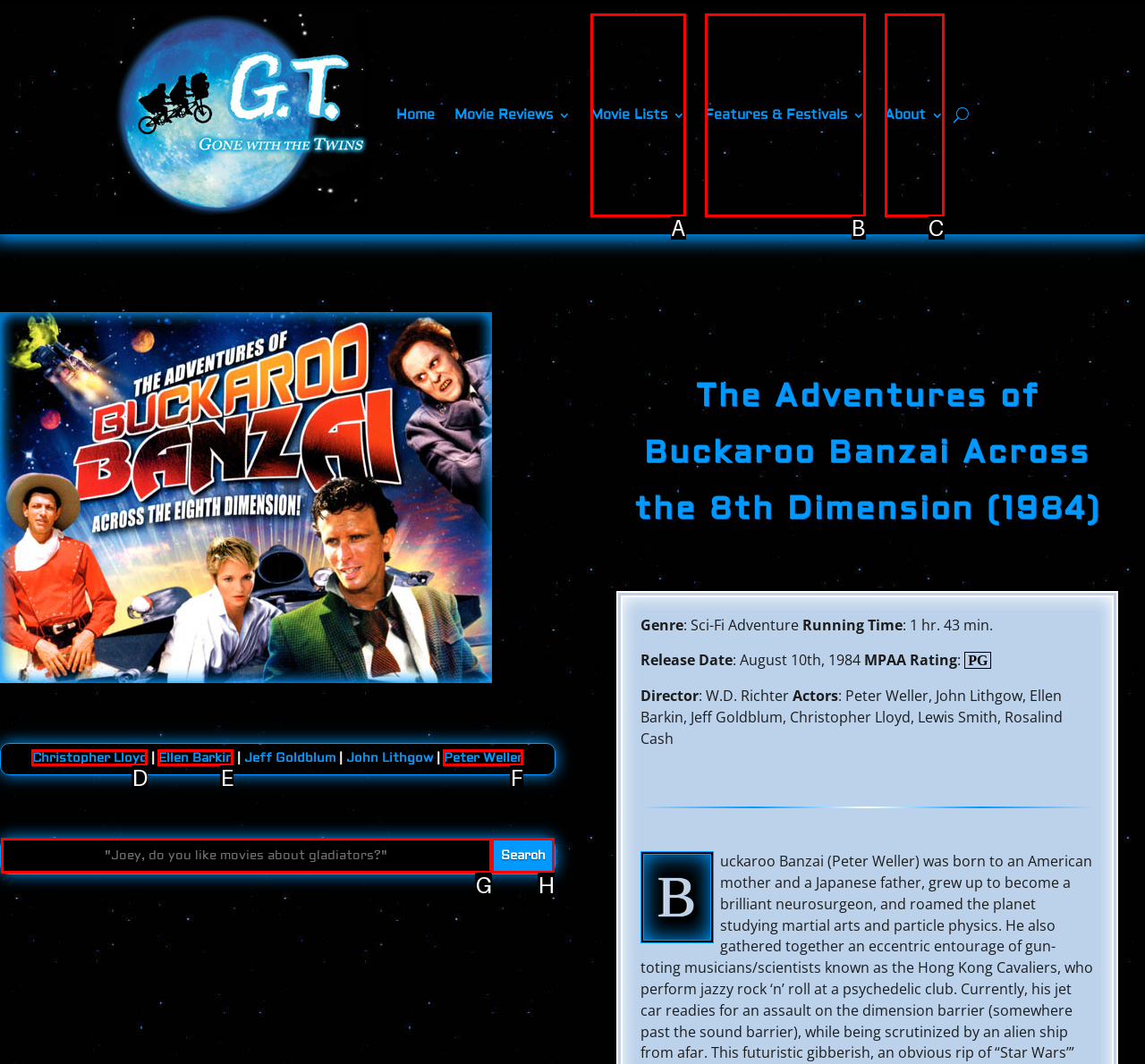Determine which HTML element best fits the description: Movie Lists
Answer directly with the letter of the matching option from the available choices.

A